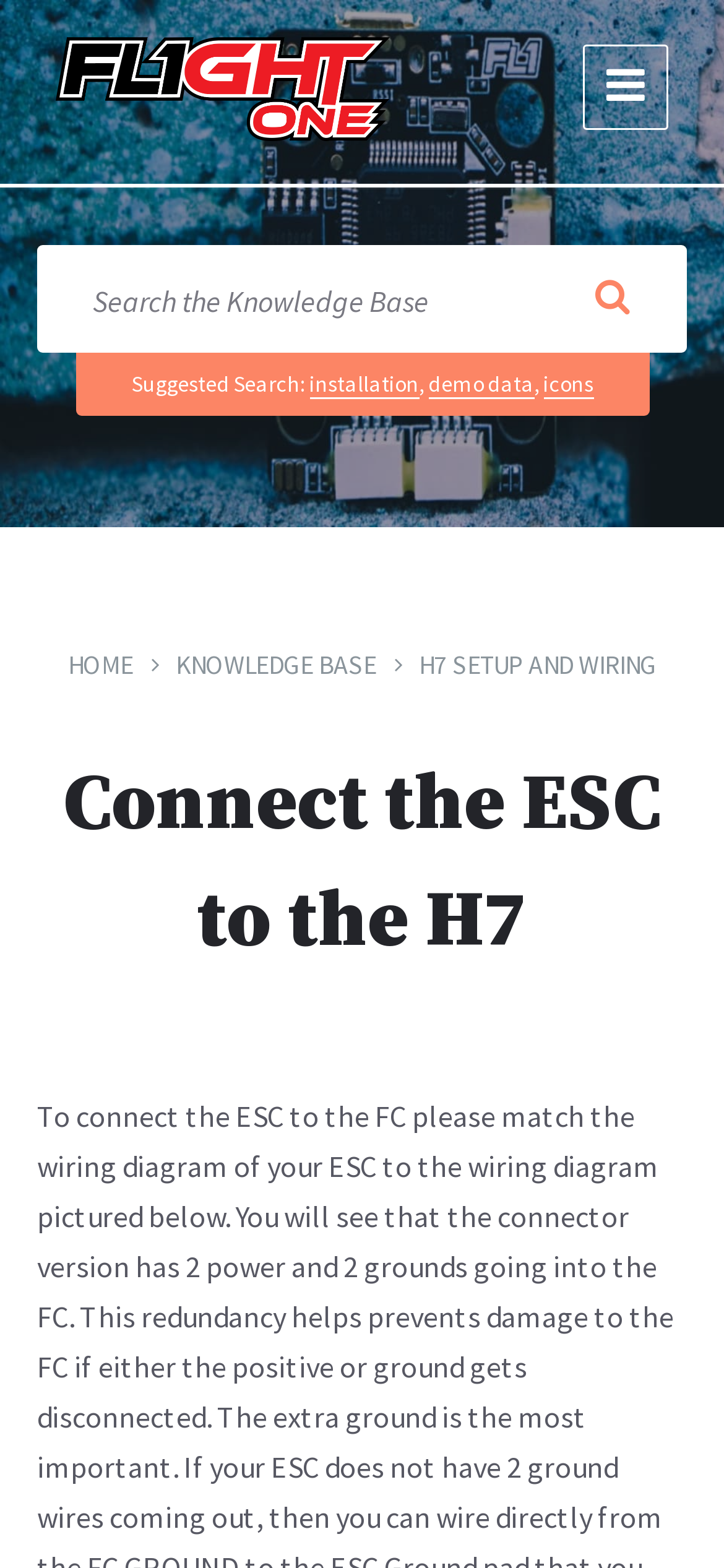Indicate the bounding box coordinates of the clickable region to achieve the following instruction: "View demo data."

[0.591, 0.236, 0.737, 0.254]